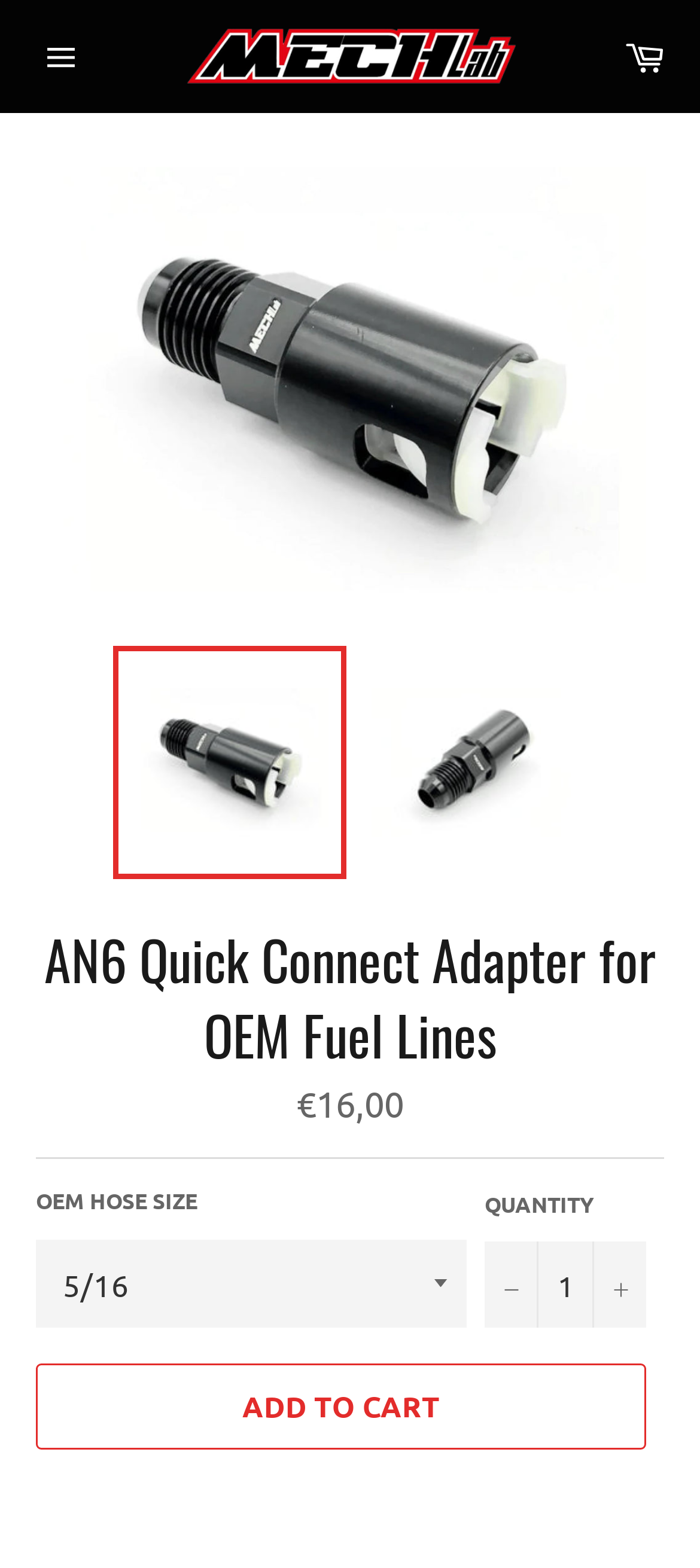What is the function of the 'ADD TO CART' button?
Please respond to the question with a detailed and informative answer.

I deduced the function of this button by its label and location on the webpage, which suggests that clicking it will add the AN6 Quick Connect Adapter to the shopping cart.